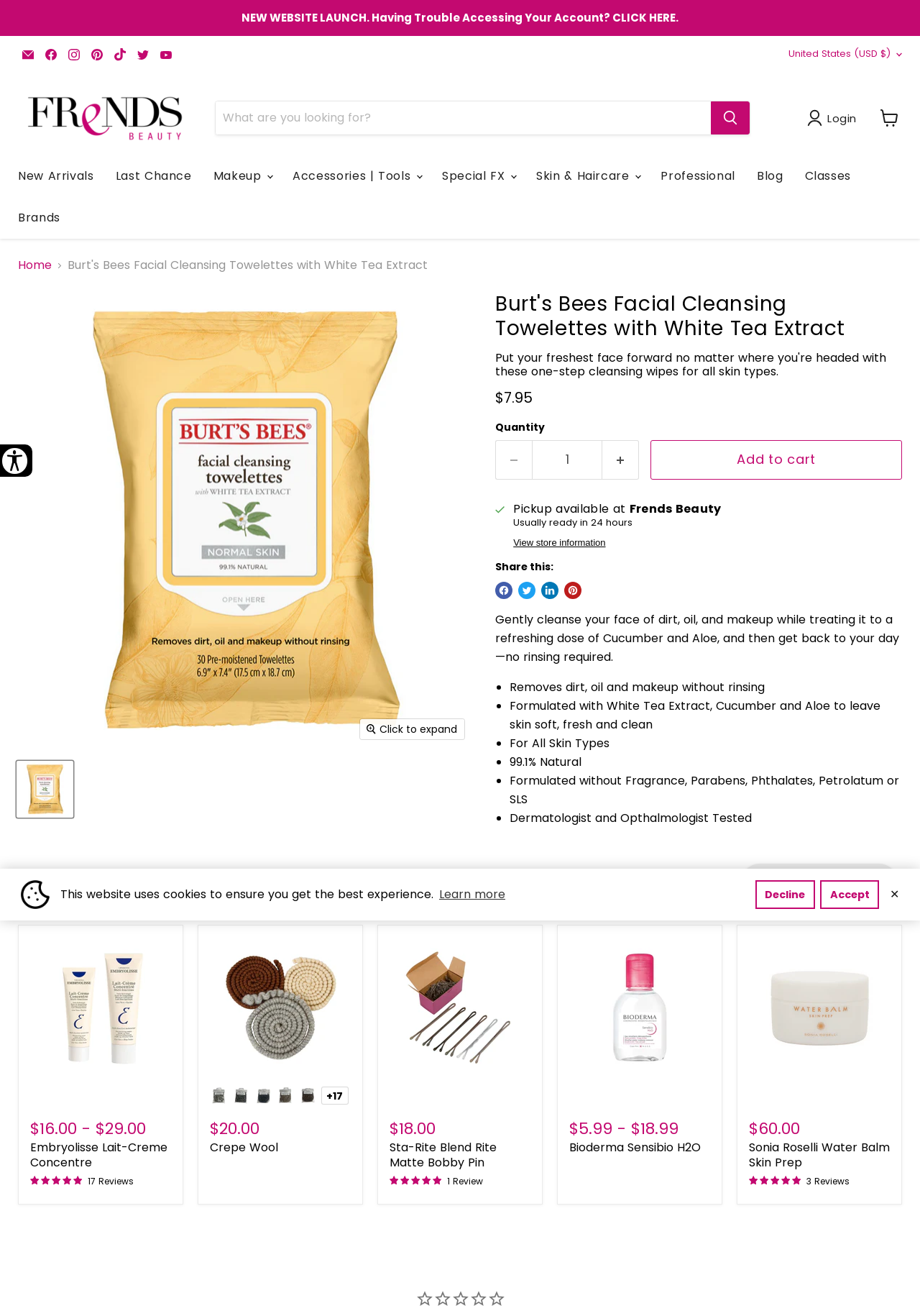What is the usual time for pickup at Frends Beauty?
Answer the question with a single word or phrase, referring to the image.

24 hours